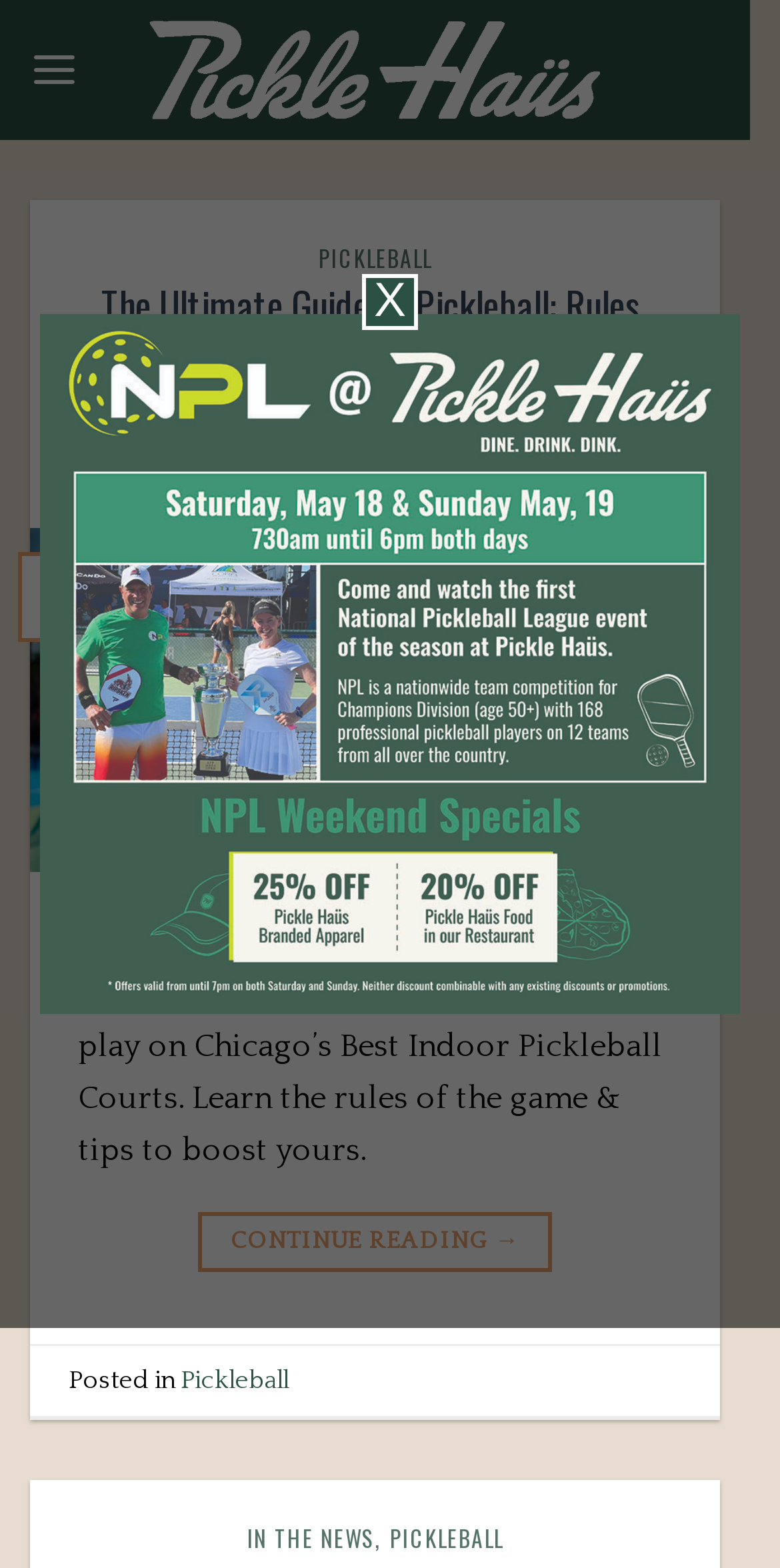Determine the bounding box coordinates for the area that should be clicked to carry out the following instruction: "Go to top of the page".

[0.844, 0.787, 0.944, 0.836]